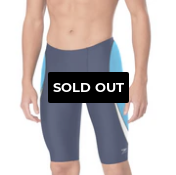Reply to the question with a single word or phrase:
Who is the target audience for this swimwear collection?

Enthusiasts and athletes